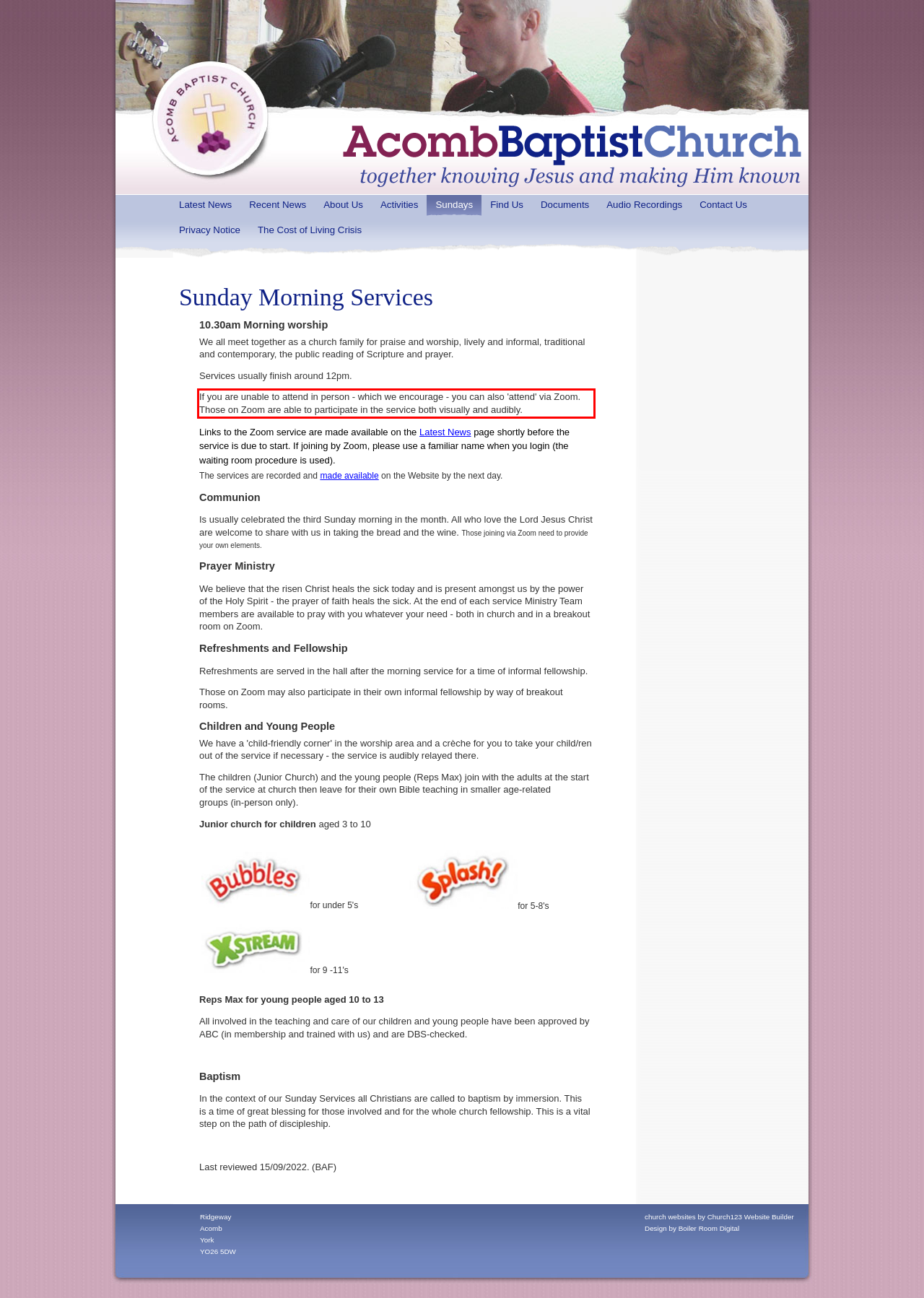Using the provided screenshot of a webpage, recognize and generate the text found within the red rectangle bounding box.

If you are unable to attend in person - which we encourage - you can also 'attend' via Zoom. Those on Zoom are able to participate in the service both visually and audibly.